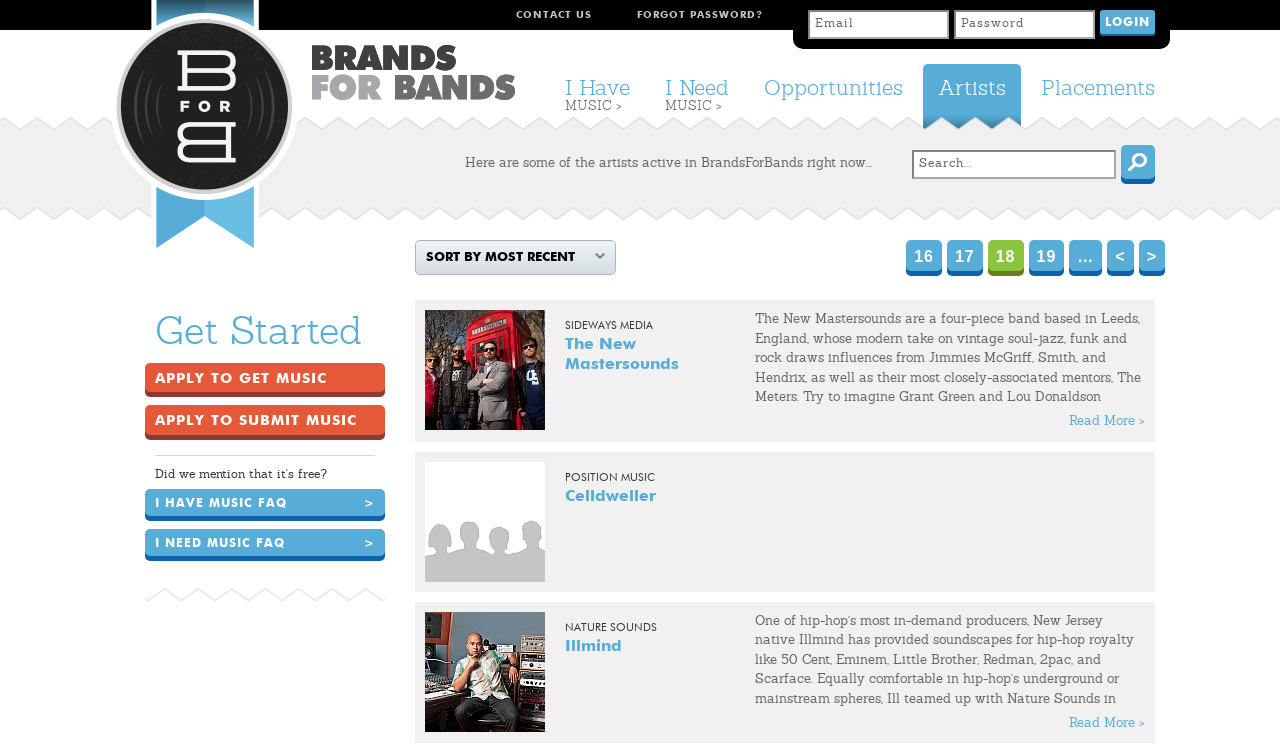Show the bounding box coordinates for the element that needs to be clicked to execute the following instruction: "Contact us". Provide the coordinates in the form of four float numbers between 0 and 1, i.e., [left, top, right, bottom].

[0.391, 0.0, 0.474, 0.045]